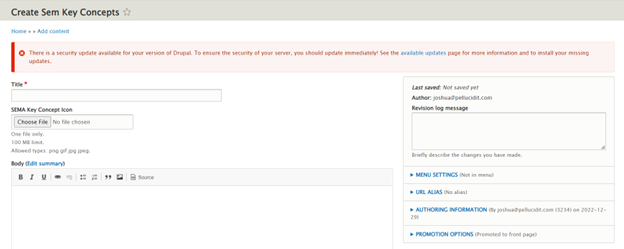What are the allowed file types for the icon?
Could you answer the question with a detailed and thorough explanation?

The fields provided for entering a title and selecting an icon for the SEM Key Concept specify that the allowed file types are JPG or PNG images, which means users can only upload icons in these two formats.